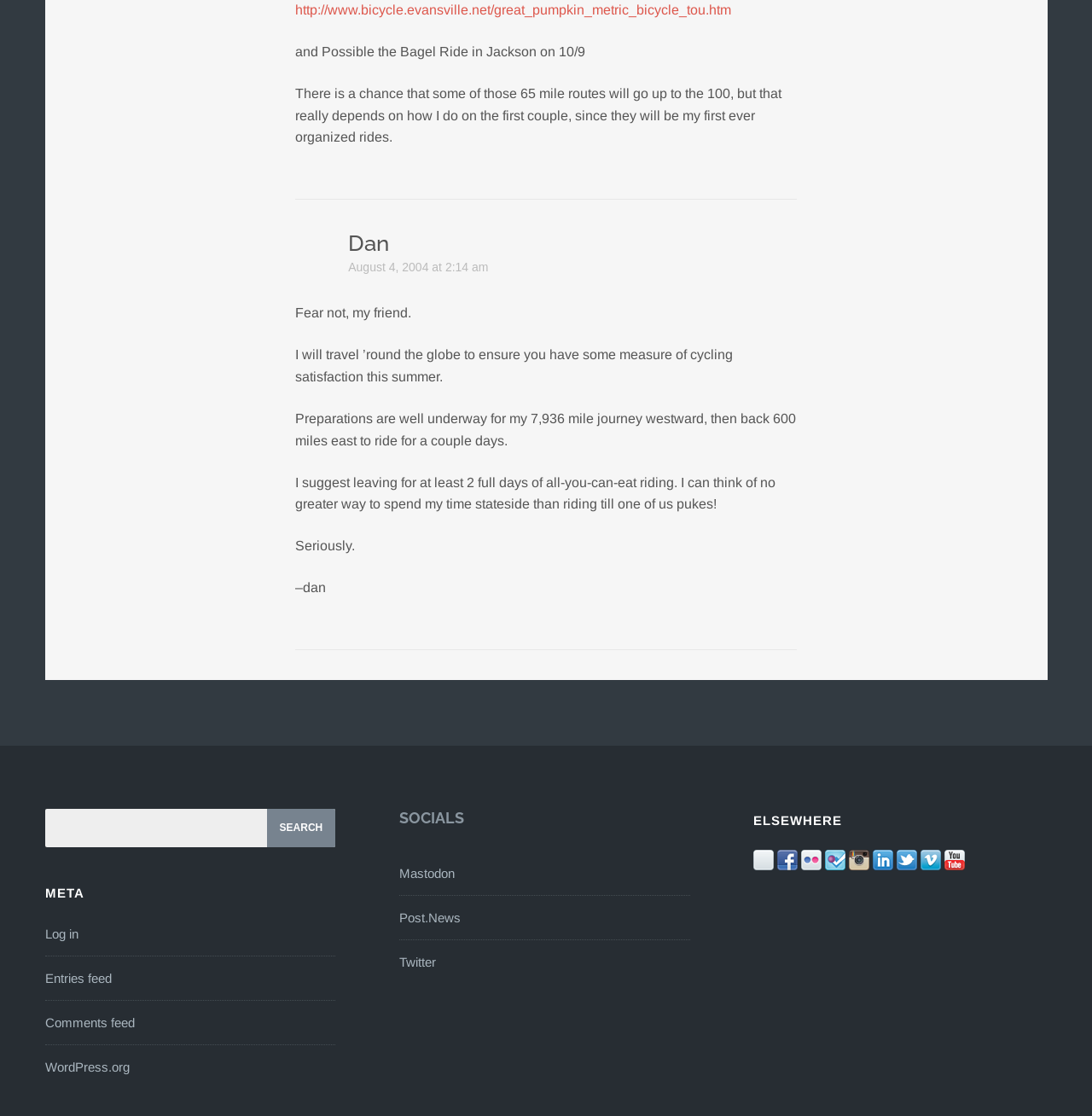Please determine the bounding box coordinates, formatted as (top-left x, top-left y, bottom-right x, bottom-right y), with all values as floating point numbers between 0 and 1. Identify the bounding box of the region described as: http://www.bicycle.evansville.net/great_pumpkin_metric_bicycle_tou.htm

[0.271, 0.002, 0.67, 0.015]